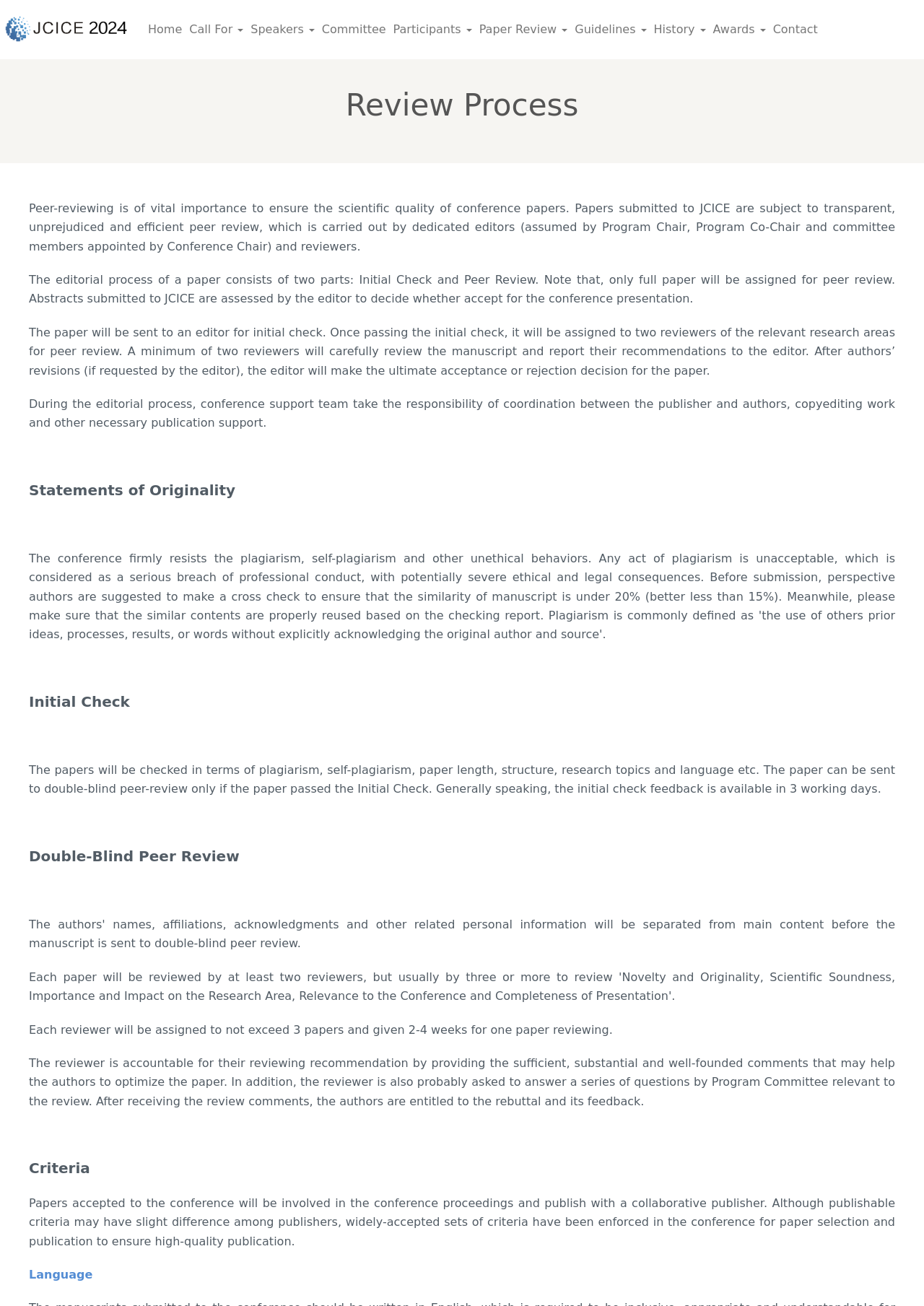What is the language requirement for papers?
Answer the question in a detailed and comprehensive manner.

Although the webpage does not explicitly state the language requirement, it can be inferred that the language is English since the text is written in English and there is no mention of any other language.